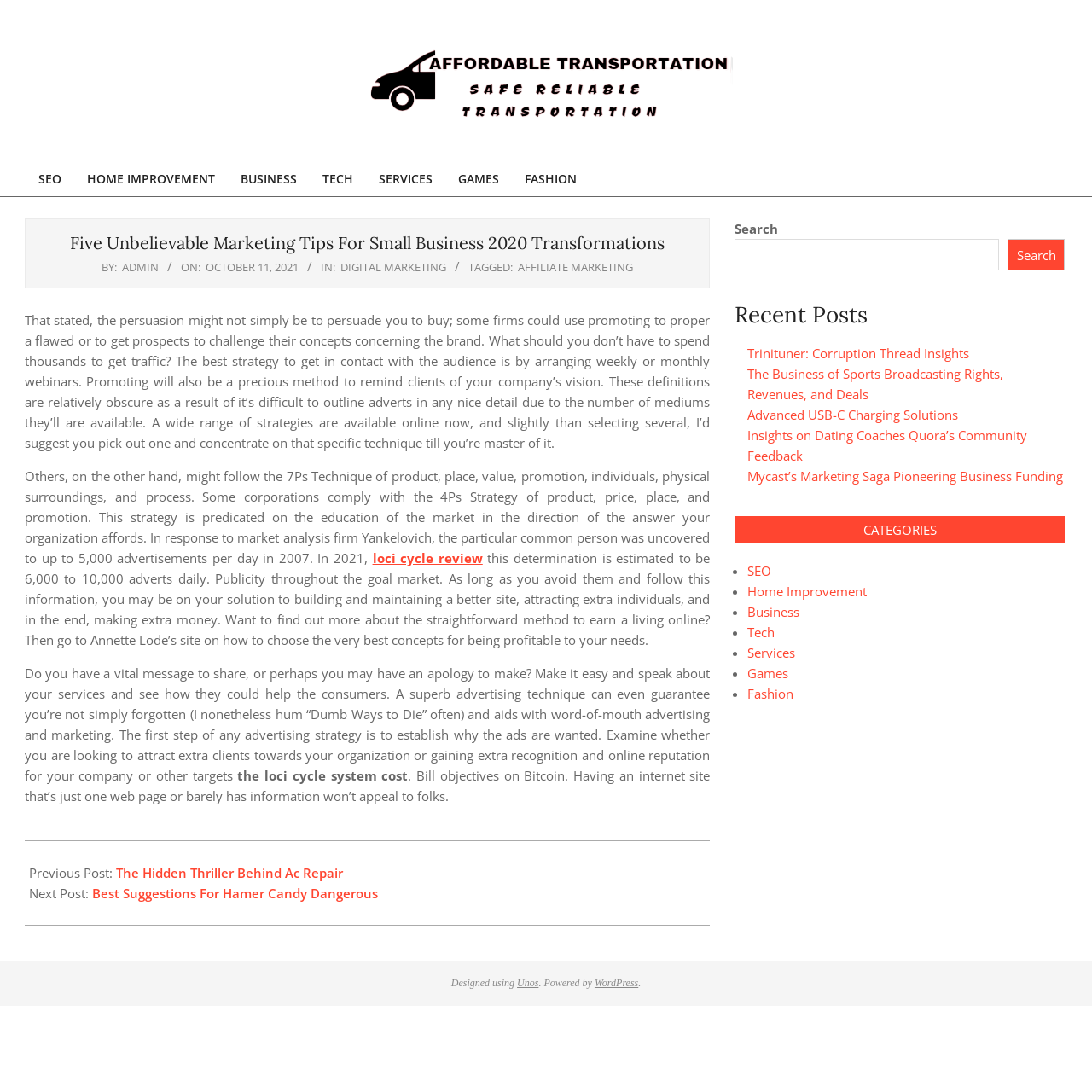Please provide the bounding box coordinates for the UI element as described: "Business". The coordinates must be four floats between 0 and 1, represented as [left, top, right, bottom].

[0.209, 0.147, 0.284, 0.18]